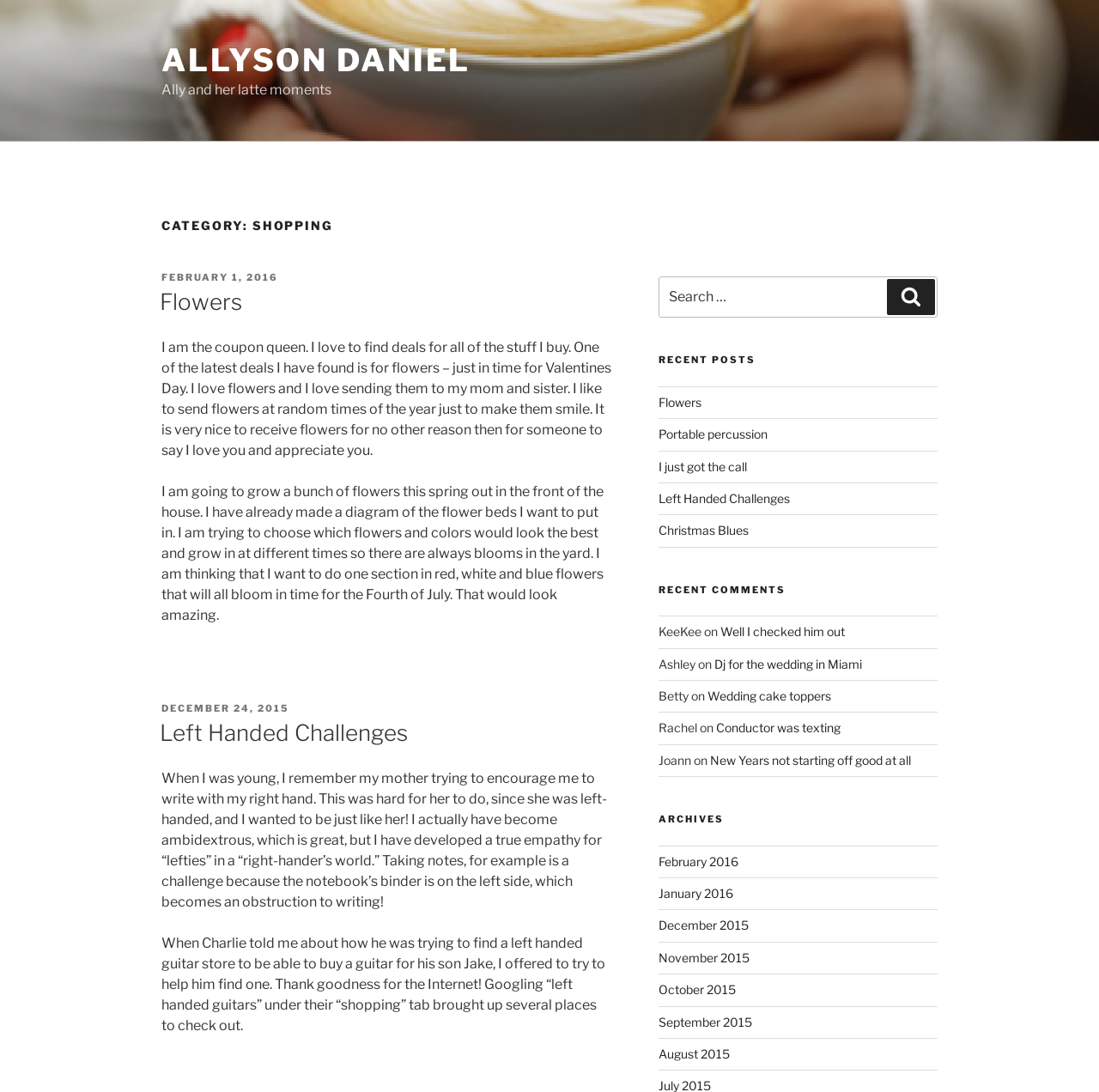Show the bounding box coordinates of the element that should be clicked to complete the task: "View recent posts".

[0.599, 0.354, 0.853, 0.501]